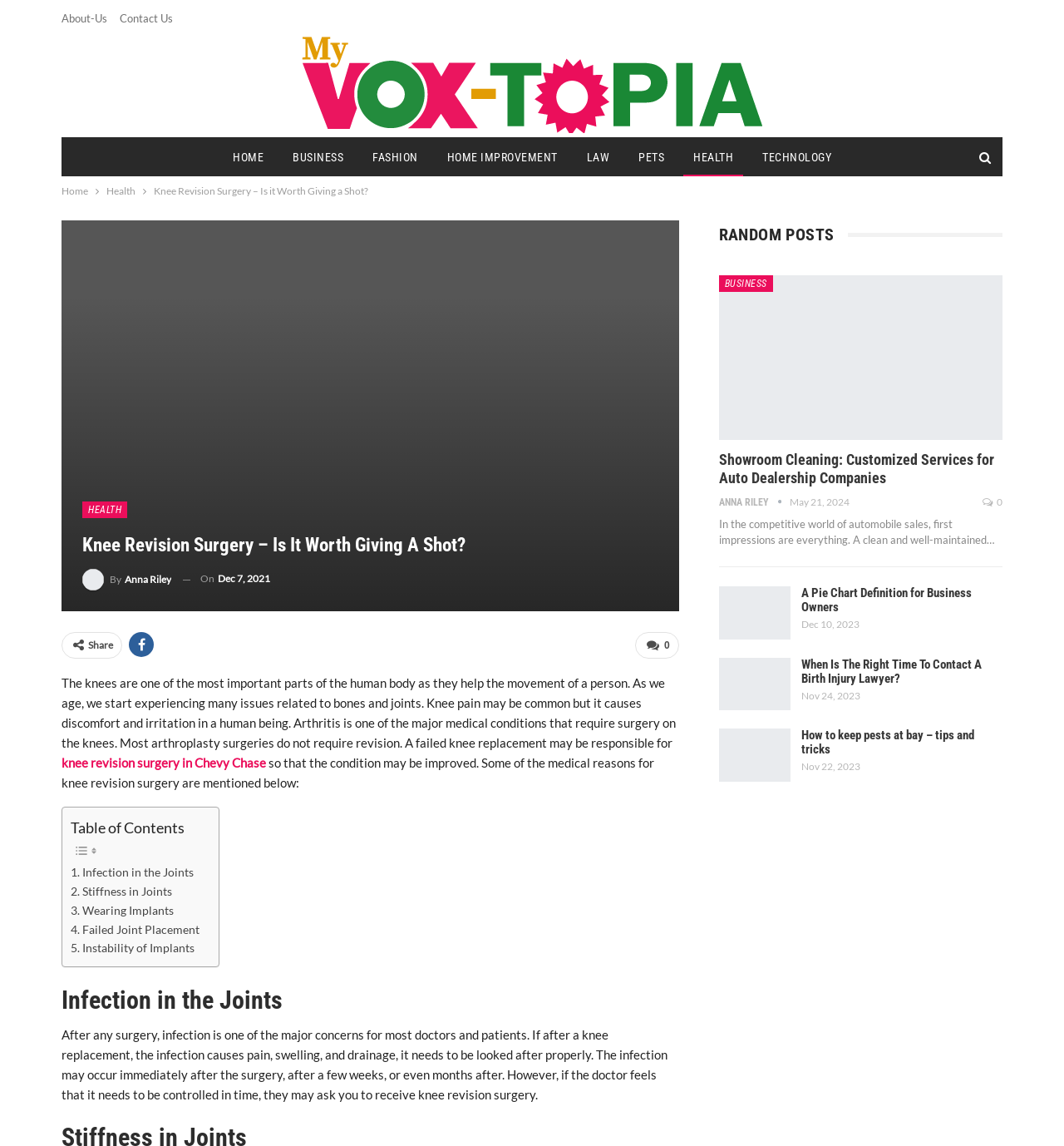Respond with a single word or short phrase to the following question: 
What is the topic of the article?

Knee Revision Surgery